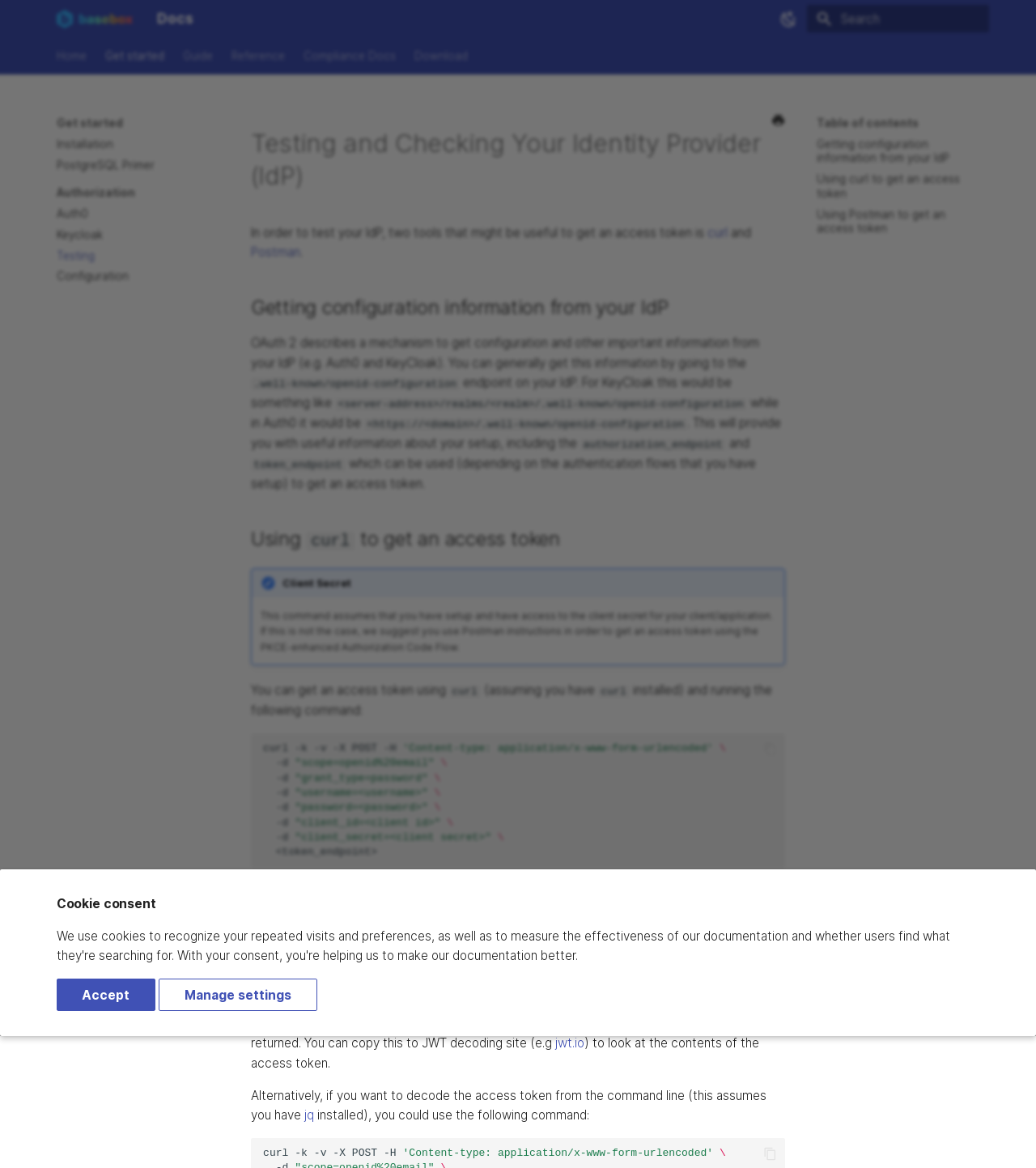Find the bounding box coordinates of the element to click in order to complete this instruction: "Search". The bounding box coordinates must be four float numbers between 0 and 1, denoted as [left, top, right, bottom].

[0.779, 0.004, 0.955, 0.028]